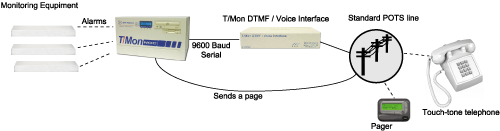Break down the image into a detailed narrative.

The image illustrates the integration of monitoring equipment with the T/Mon DTMF/Voice Interface, which is connected to a standard POTS line. It depicts a system where alarms from various monitoring devices are sent to the T/Mon unit, which transmits alerts through a serial connection at 9600 baud. The T/Mon DTMF/Voice Interface enables communication via a touch-tone telephone, allowing technicians to acknowledge alarms or respond using a pager. This setup emphasizes the system's efficiency in managing alarm notifications and remote access capabilities, showcasing the streamlined process for maintaining network integrity.